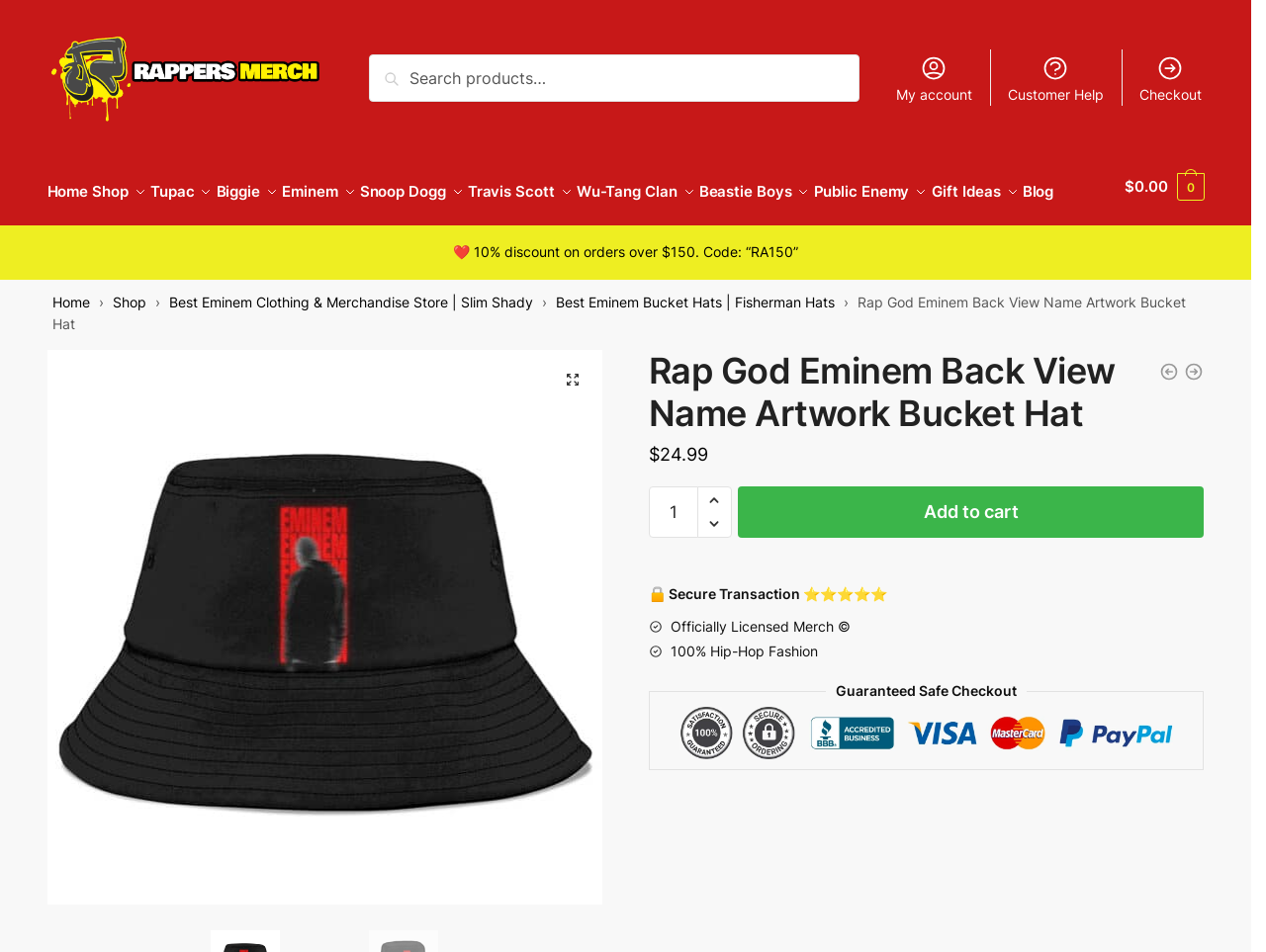Using details from the image, please answer the following question comprehensively:
What is the purpose of the search box?

I inferred the answer by examining the search box element, which has a placeholder text 'Search for:' and a search button, indicating that it is used to search for products on the website.